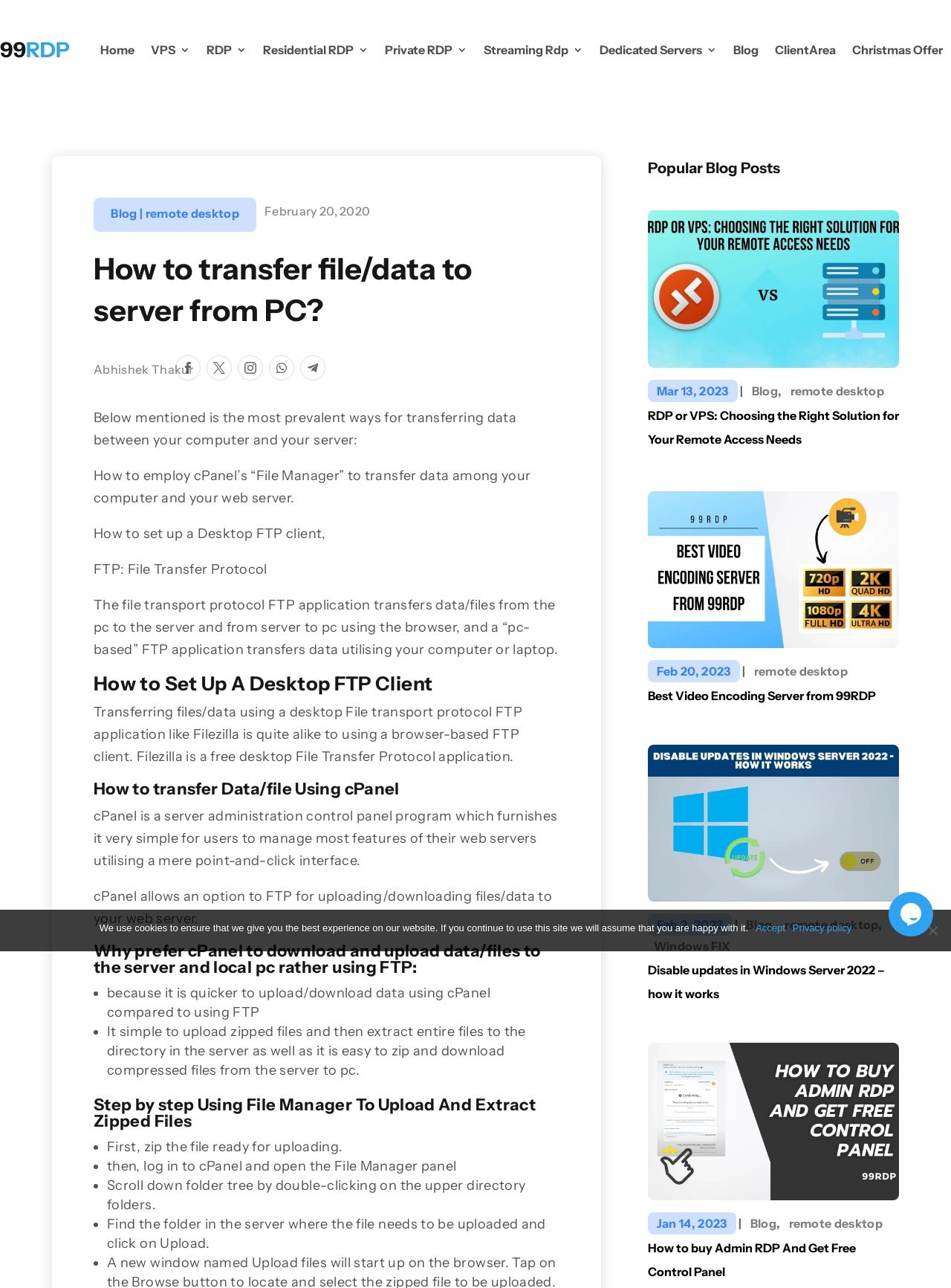Please identify the bounding box coordinates of the clickable area that will allow you to execute the instruction: "Click on the 'How to transfer file/data to server from PC?' heading".

[0.098, 0.193, 0.588, 0.263]